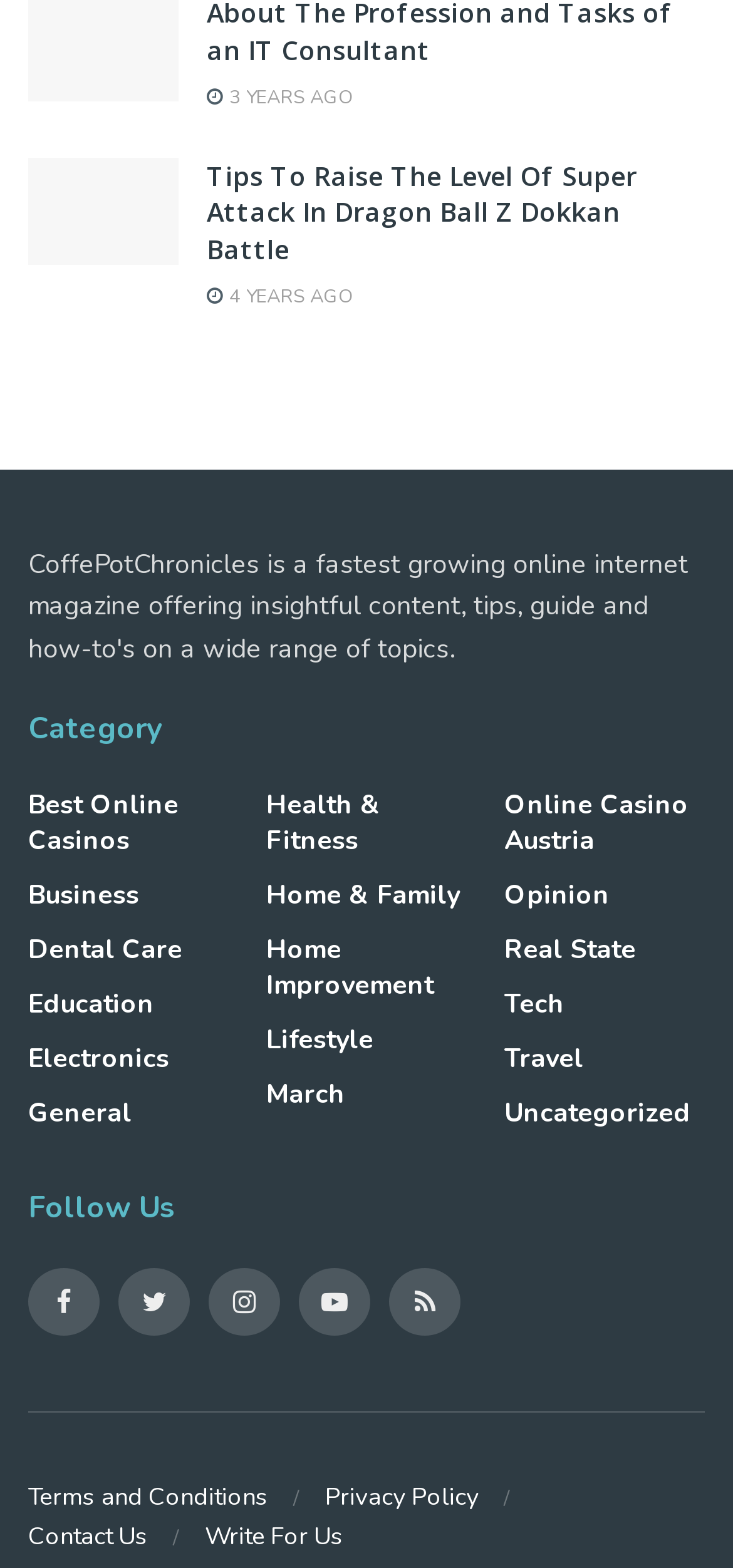Locate the bounding box coordinates of the clickable area needed to fulfill the instruction: "Read the article about Dragon Ball Z Dokkan Battle".

[0.038, 0.1, 0.962, 0.203]